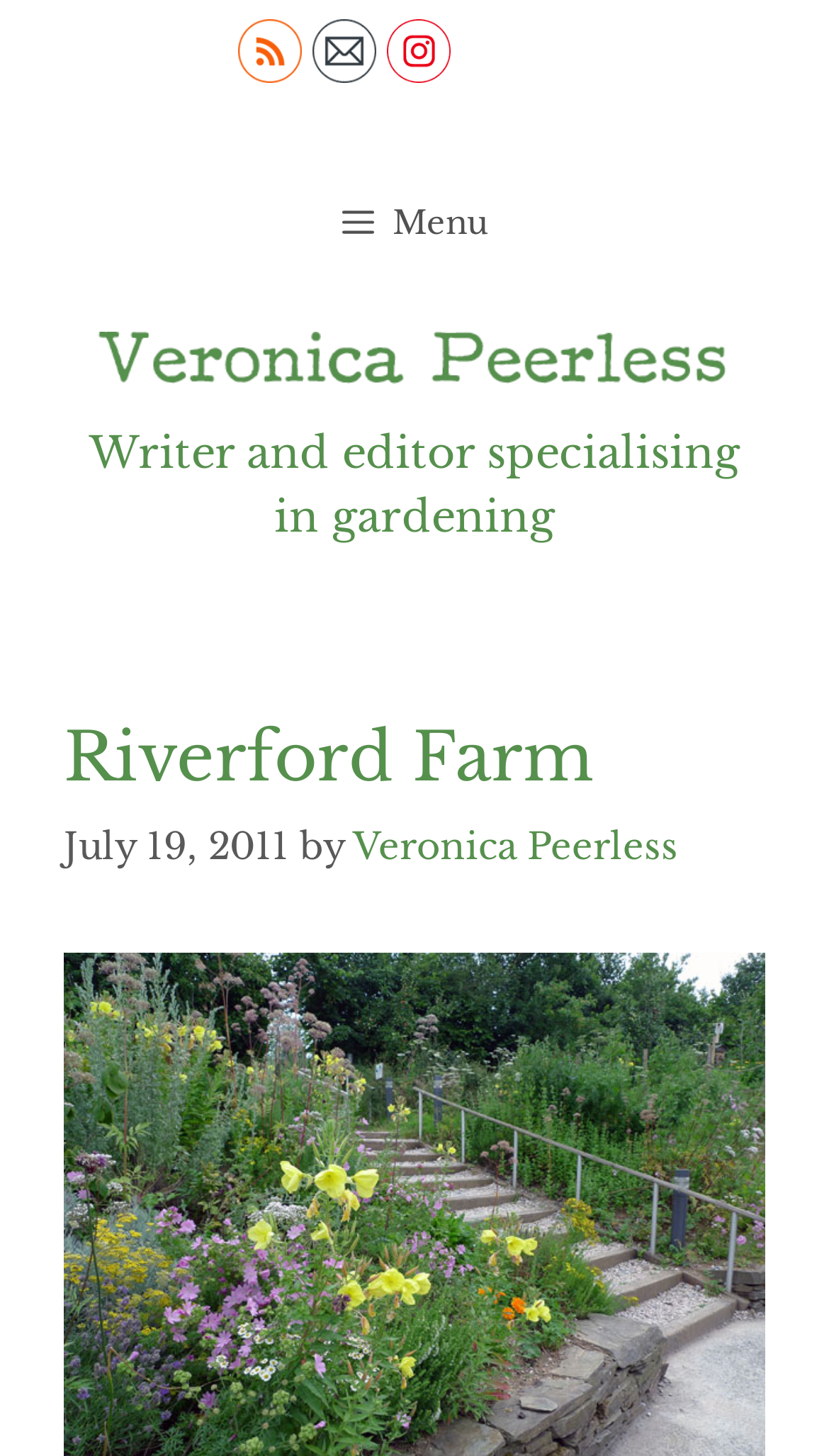Give a one-word or short phrase answer to the question: 
How many social media links are available?

3